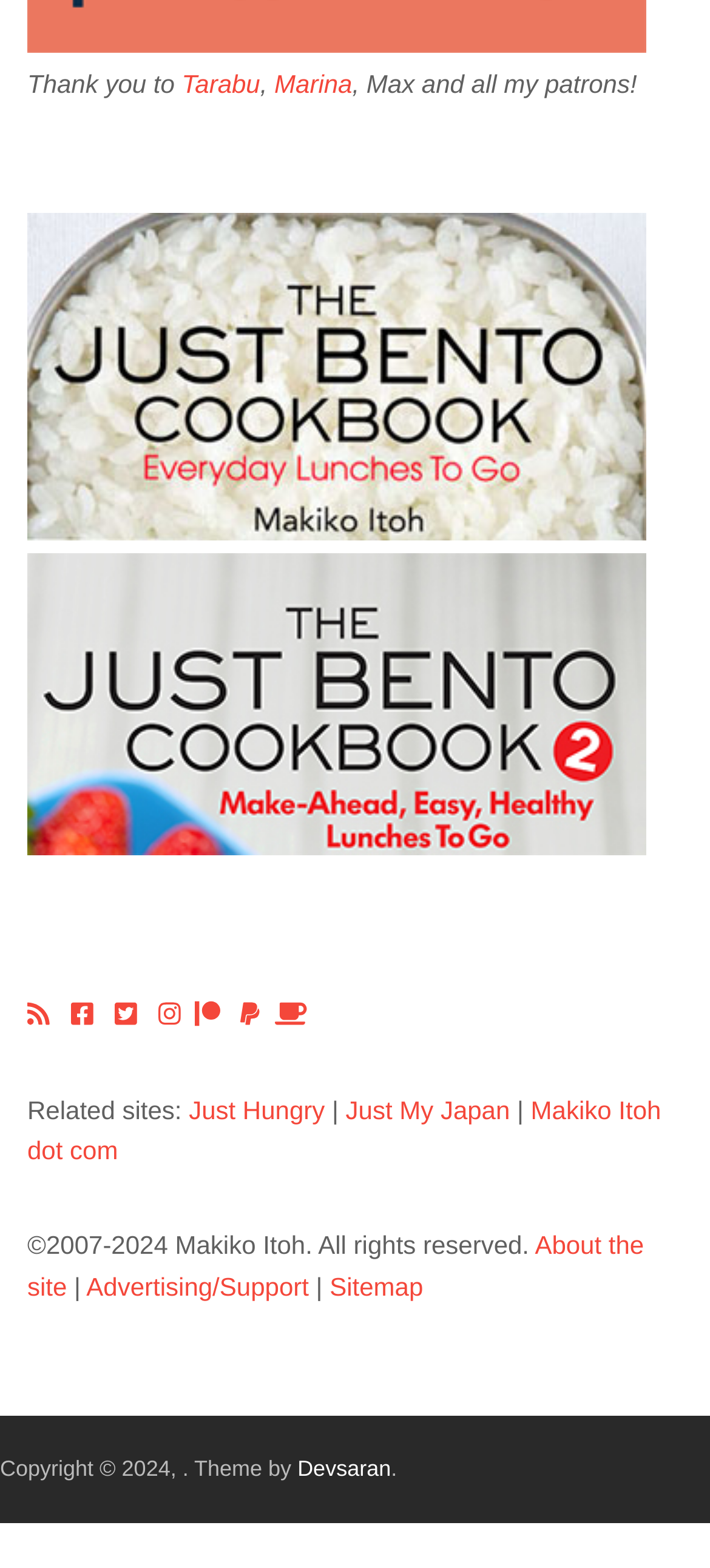Locate the bounding box coordinates of the element you need to click to accomplish the task described by this instruction: "Check the About the site page".

[0.038, 0.785, 0.907, 0.829]